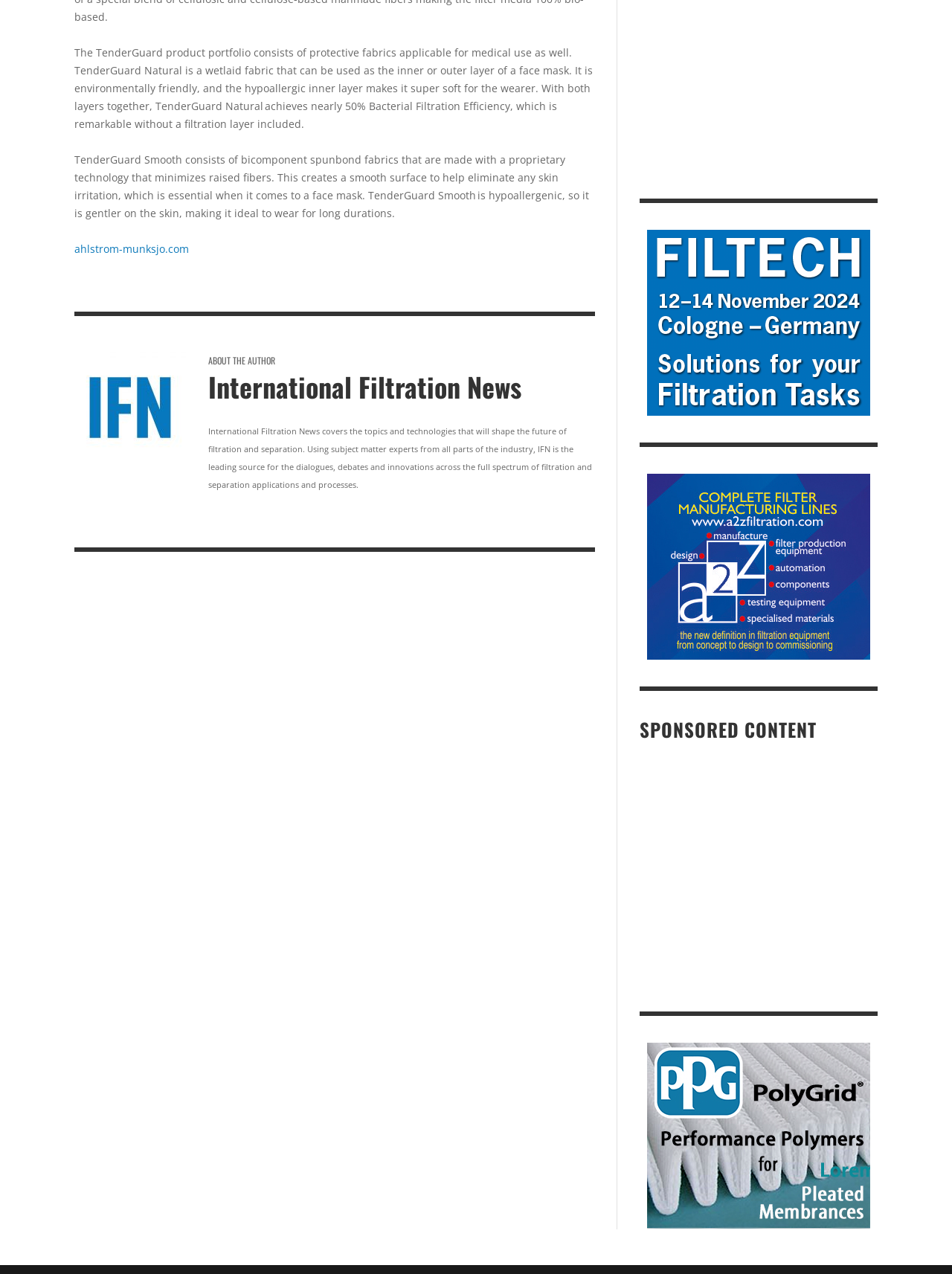What is the focus of Rosedale Products Inc.?
Using the image provided, answer with just one word or phrase.

separation, filtration, and purification